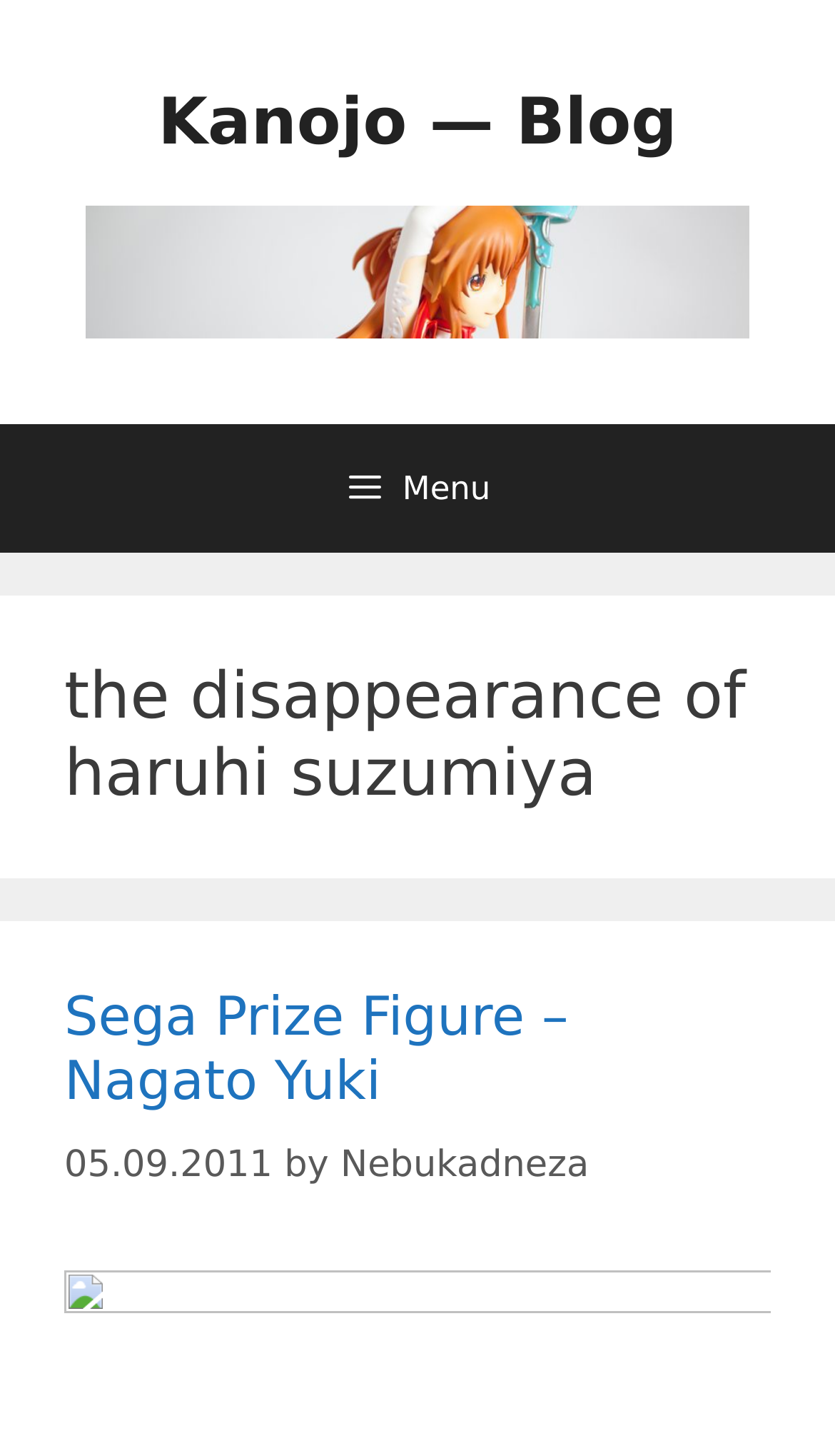Locate and provide the bounding box coordinates for the HTML element that matches this description: "Kanojo — Blog".

[0.189, 0.059, 0.811, 0.11]